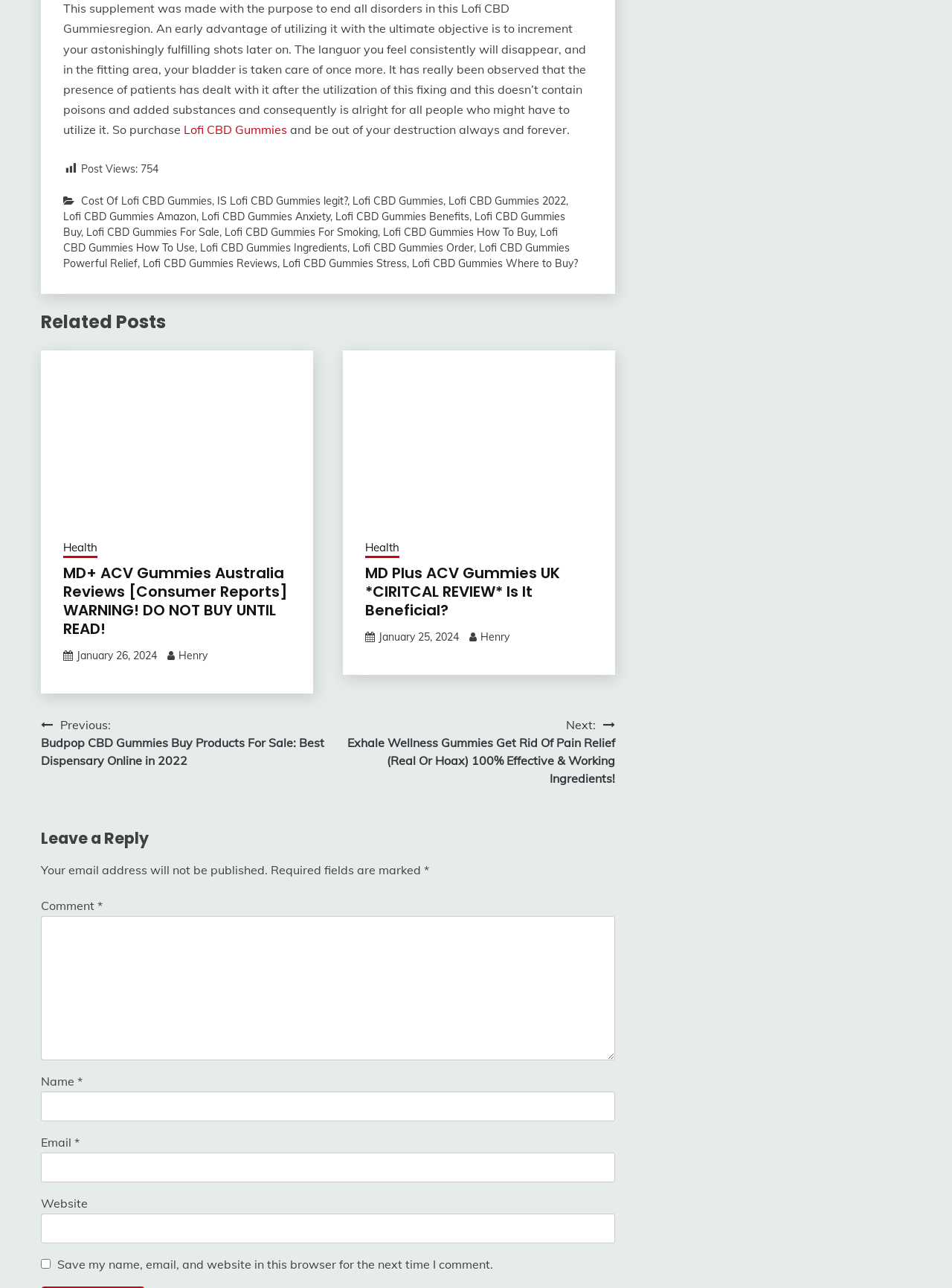How many post views are there?
Can you provide an in-depth and detailed response to the question?

The text 'Post Views: 754' is present on the webpage, indicating that there are 754 post views.